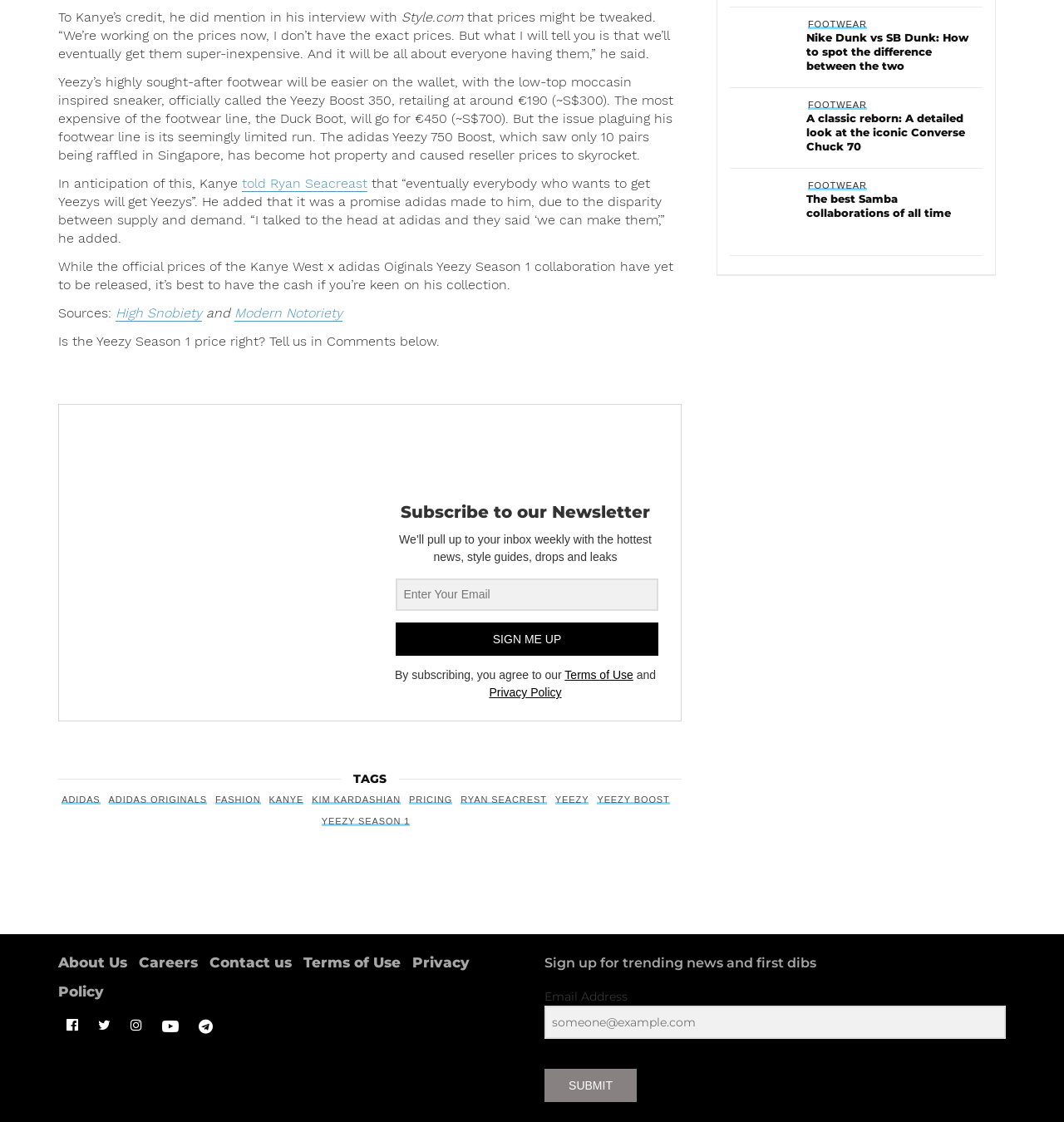What is the purpose of the textbox with label 'Email Address'?
Using the image as a reference, give an elaborate response to the question.

I inferred the purpose of the textbox by reading the surrounding text and the label 'Email Address' associated with it, which suggests that it is used to input an email address for subscription to a newsletter or service.